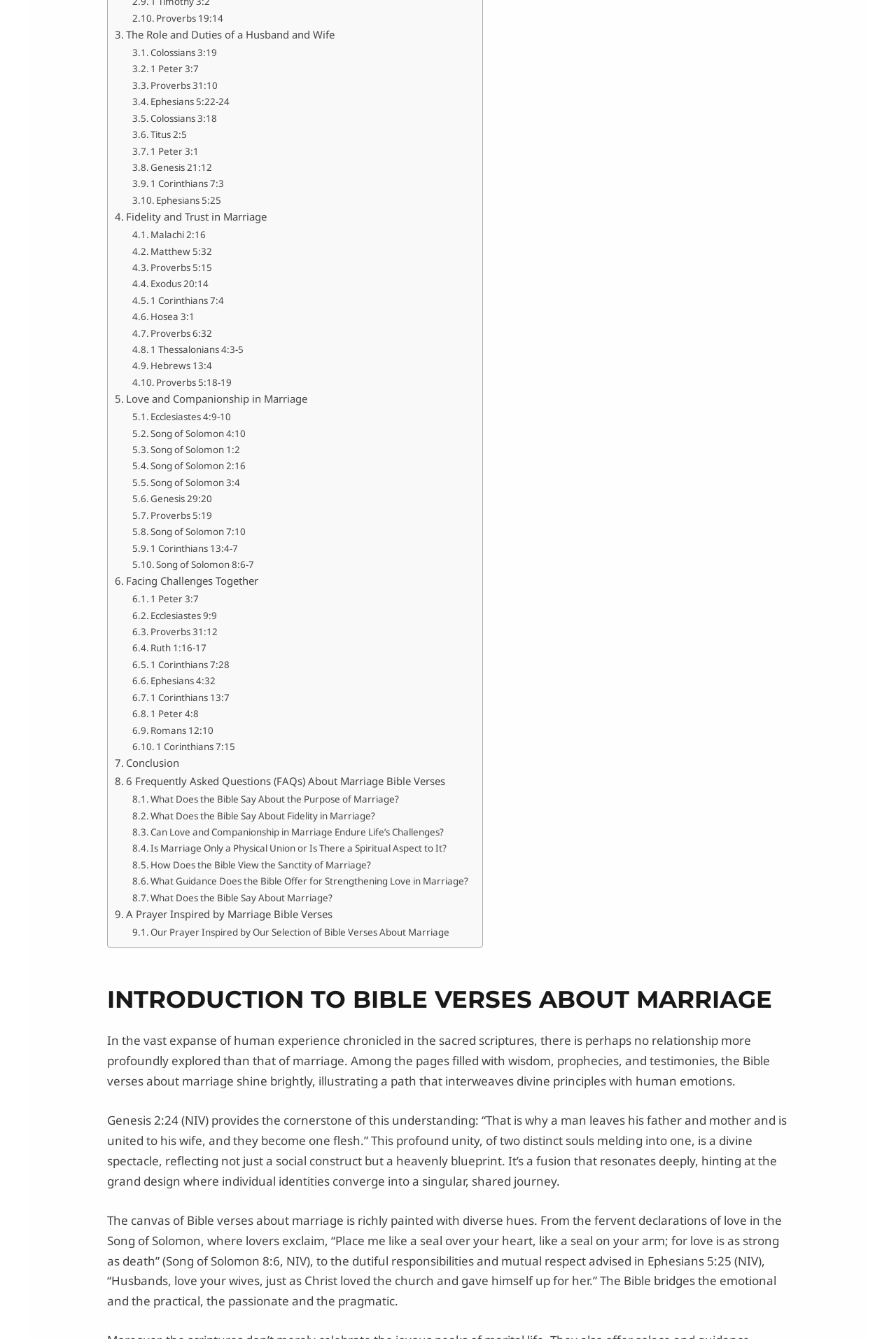Identify the bounding box of the UI element described as follows: "Proverbs 5:15". Provide the coordinates as four float numbers in the range of 0 to 1 [left, top, right, bottom].

[0.147, 0.192, 0.241, 0.204]